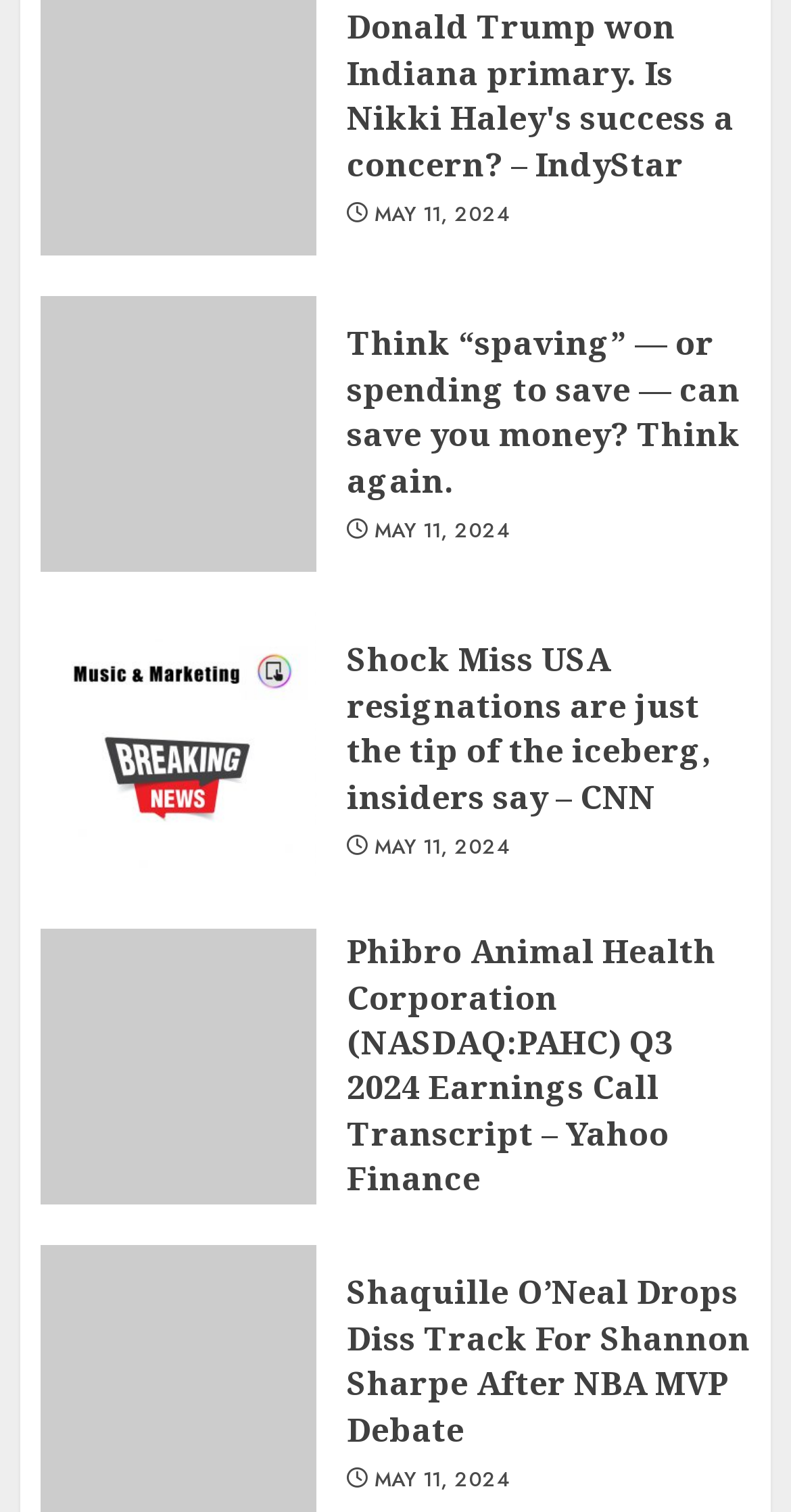Determine the bounding box coordinates for the area you should click to complete the following instruction: "Read Phibro Animal Health Corporation's Q3 2024 Earnings Call Transcript".

[0.438, 0.614, 0.949, 0.795]